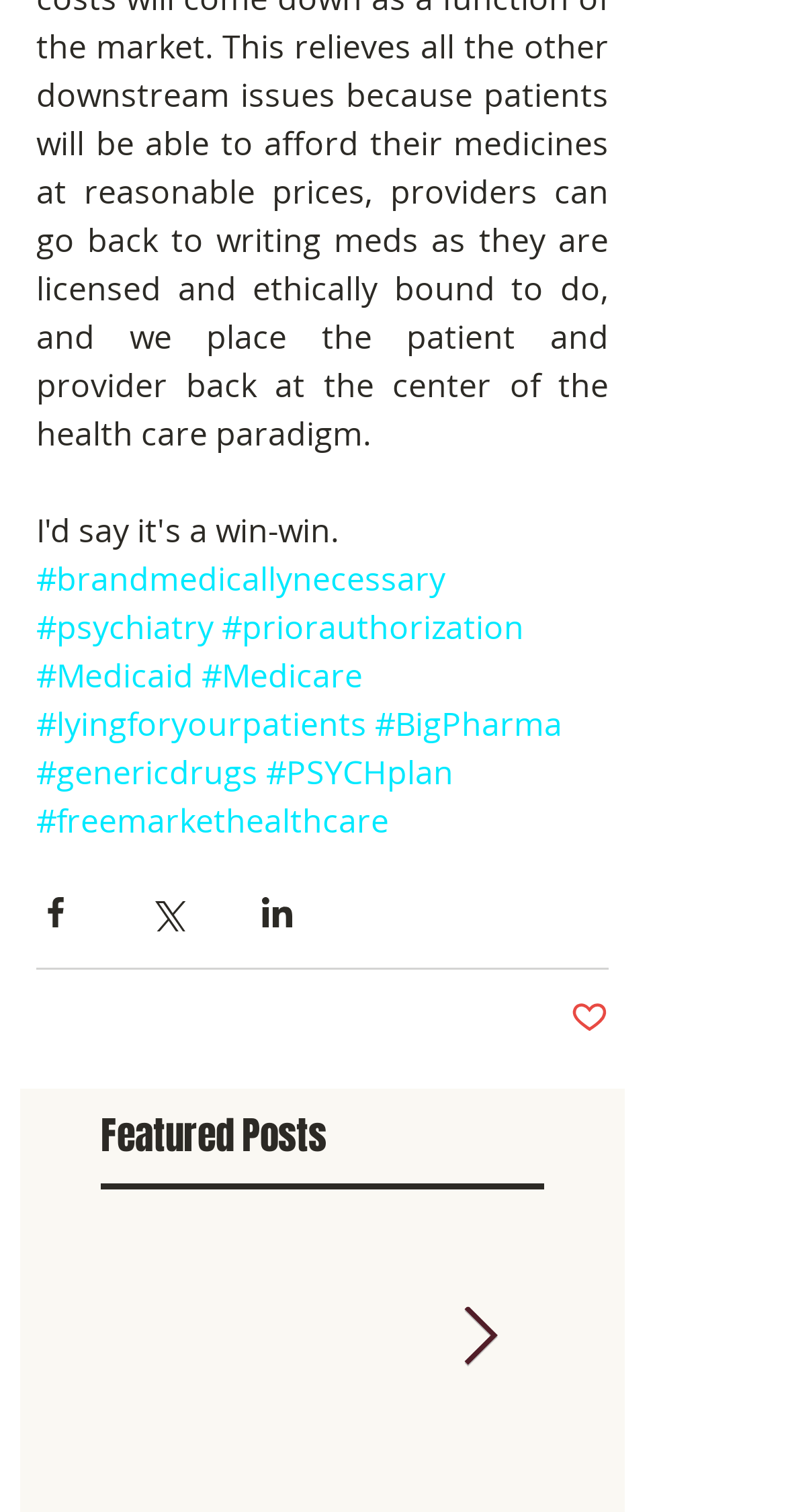Show the bounding box coordinates for the HTML element as described: "October 2014".

None